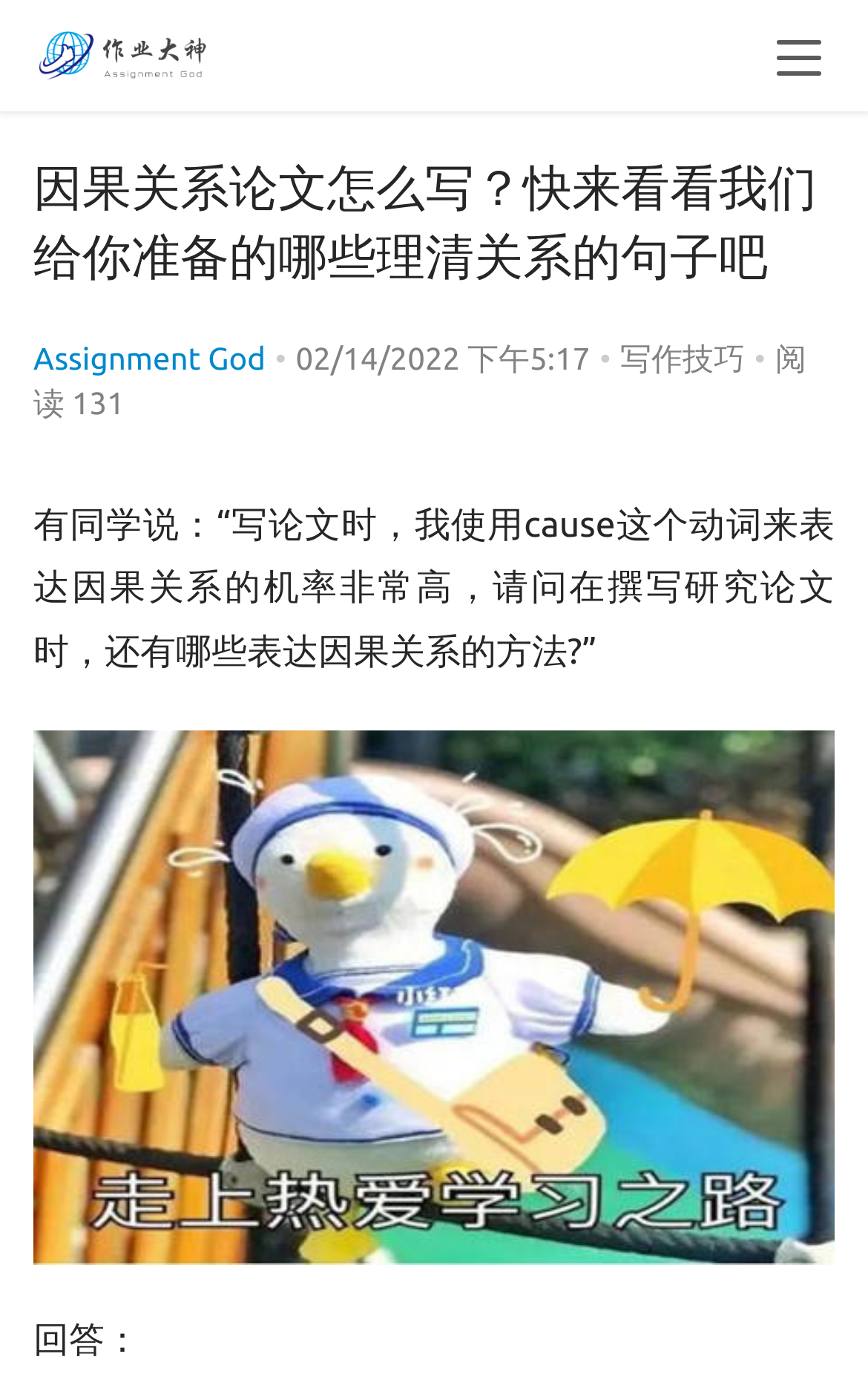What is the topic of the article?
Give a detailed and exhaustive answer to the question.

The topic of the article can be inferred from the heading '因果关系论文怎么写？快来看看我们给你准备的哪些理清关系的句子吧' and the content of the article, which discusses how to write a causality relationship paper.